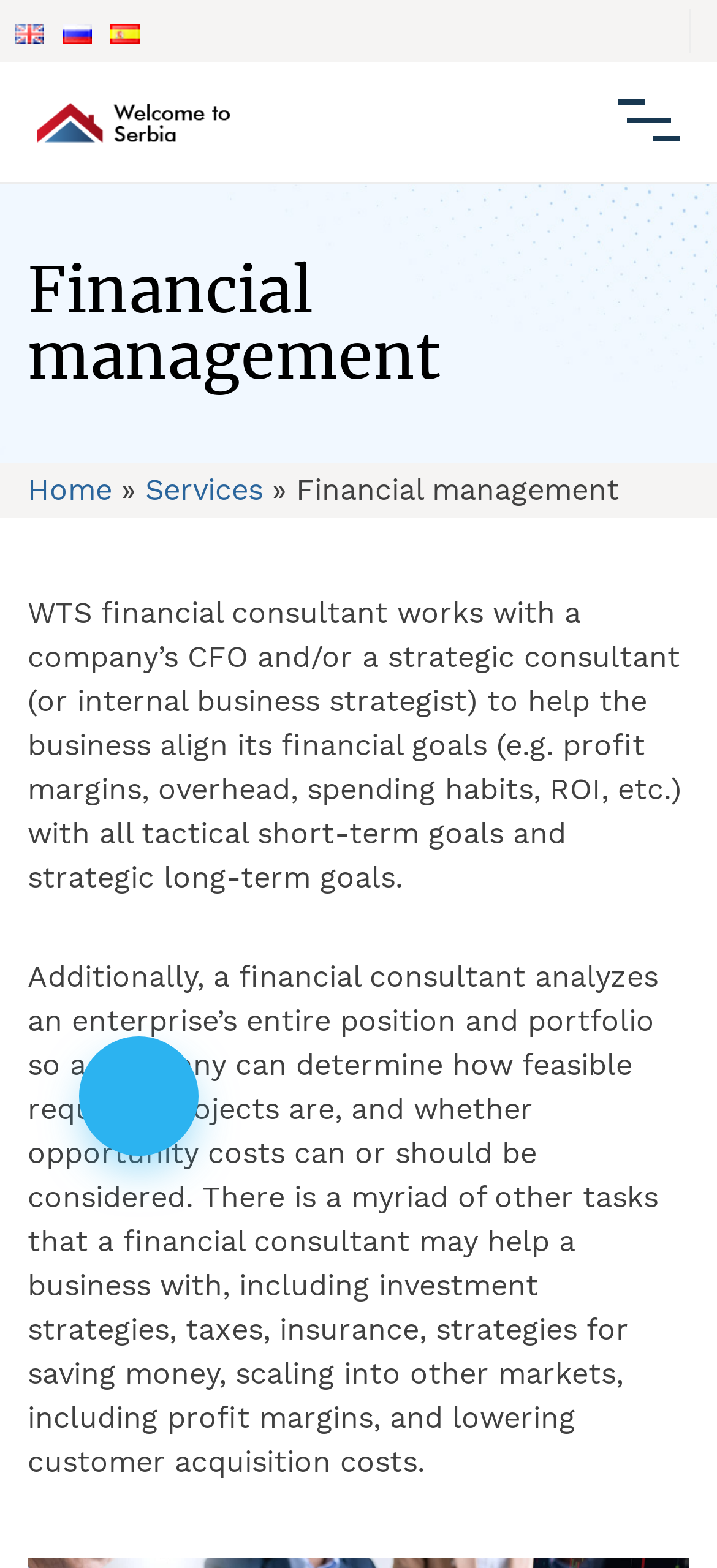Generate a detailed explanation of the webpage's features and information.

The webpage is about financial management and company formation in Serbia. At the top left corner, there are three language options: English, Русский (Russian), and Español (Spanish), each accompanied by a small flag icon. Below these options, there is a prominent link "Welcome to Serbia" with a corresponding image.

On the top right side, there is a button with no text. Below it, there is a heading "Financial management" that spans almost the entire width of the page. Underneath, there is a navigation menu with links to "Home", "Services", and a separator "»" in between.

The main content of the page is divided into two paragraphs of text. The first paragraph explains the role of a financial consultant in helping a company align its financial goals with short-term and long-term objectives. The second paragraph elaborates on the various tasks a financial consultant can assist with, including investment strategies, taxes, and scaling into new markets.

Below the text, there are four identical links with corresponding images, arranged in a vertical column. These links are positioned near the center of the page.